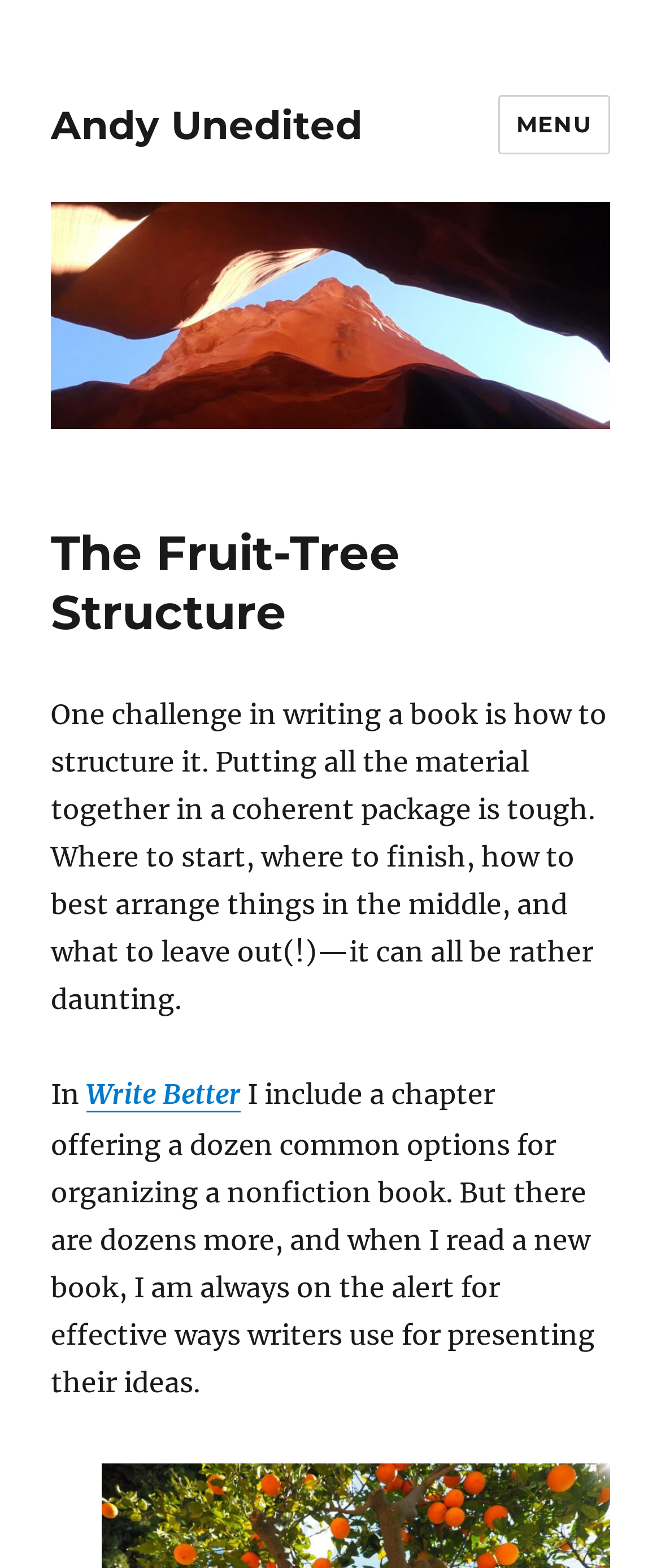What is the main topic of the webpage?
Based on the image, please offer an in-depth response to the question.

The main topic of the webpage can be inferred from the header element with the text 'The Fruit-Tree Structure' and the static text elements that discuss the challenges of writing a book and structuring its content.